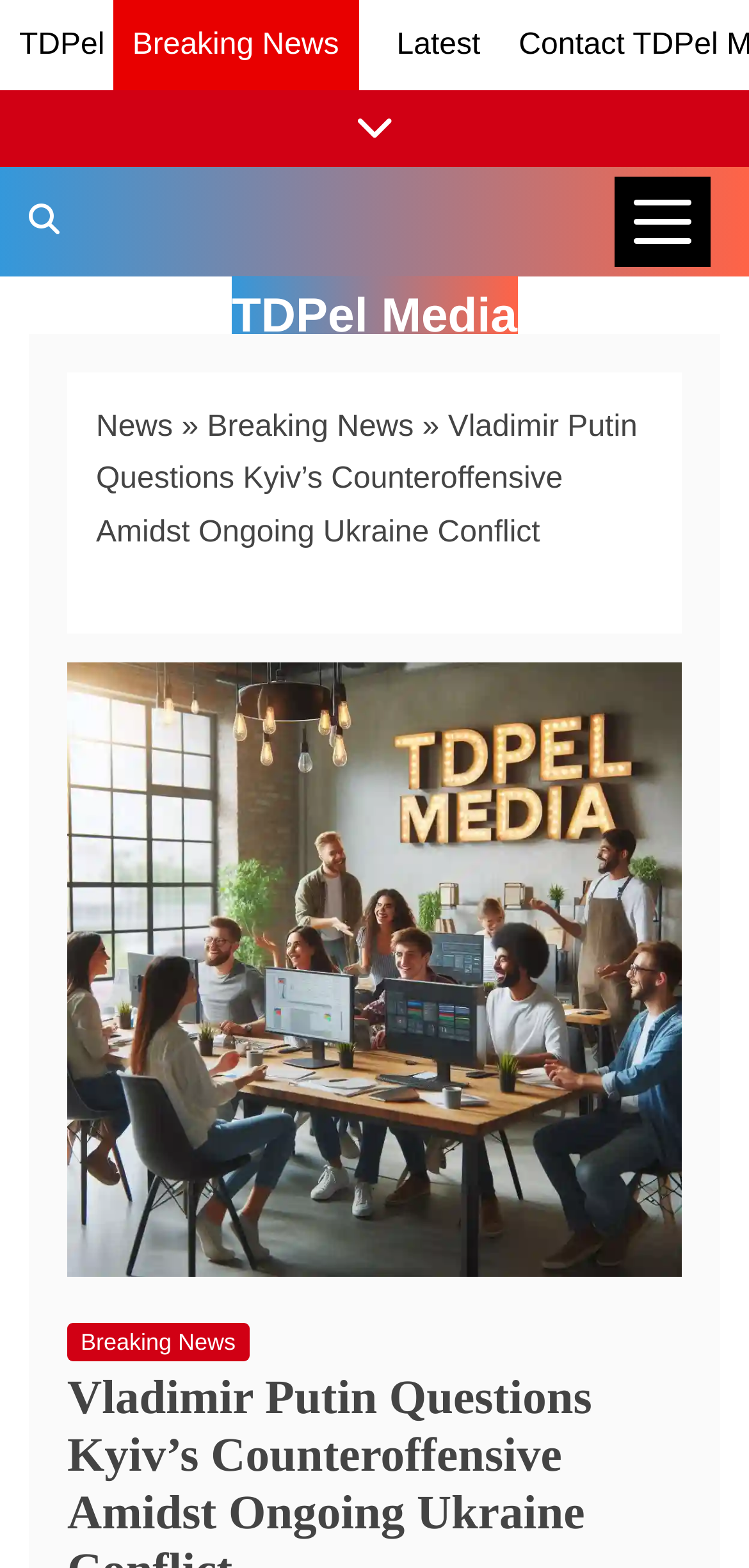Please reply with a single word or brief phrase to the question: 
What is the name of the media outlet?

TDPel Media